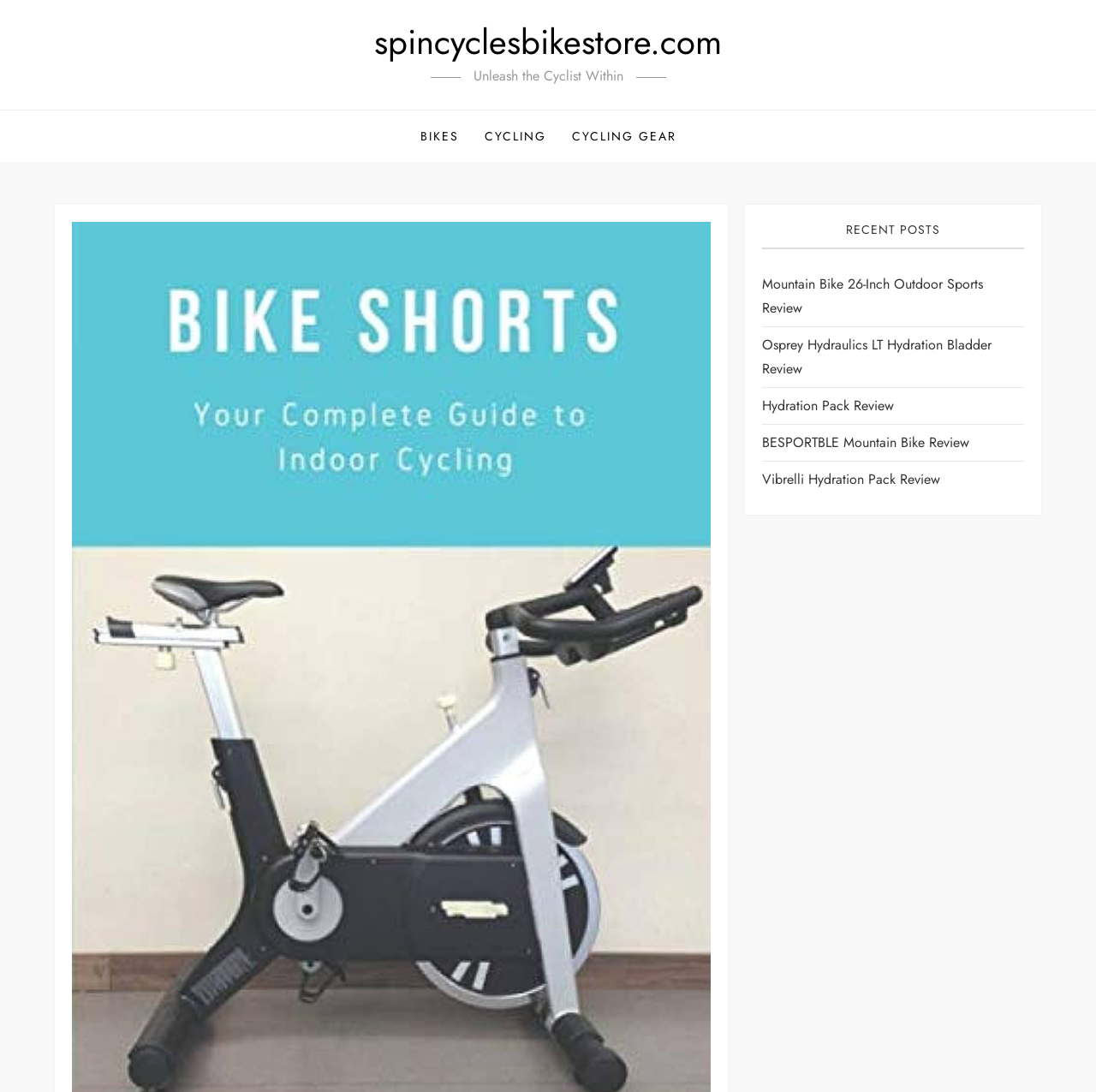What are the main categories on the website?
Please provide a detailed and thorough answer to the question.

I found the main categories by examining the links 'BIKES', 'CYCLING', and 'CYCLING GEAR' with bounding box coordinates [0.371, 0.101, 0.43, 0.148], [0.43, 0.101, 0.51, 0.148], and [0.51, 0.101, 0.629, 0.148] respectively, which are located at the top of the webpage.